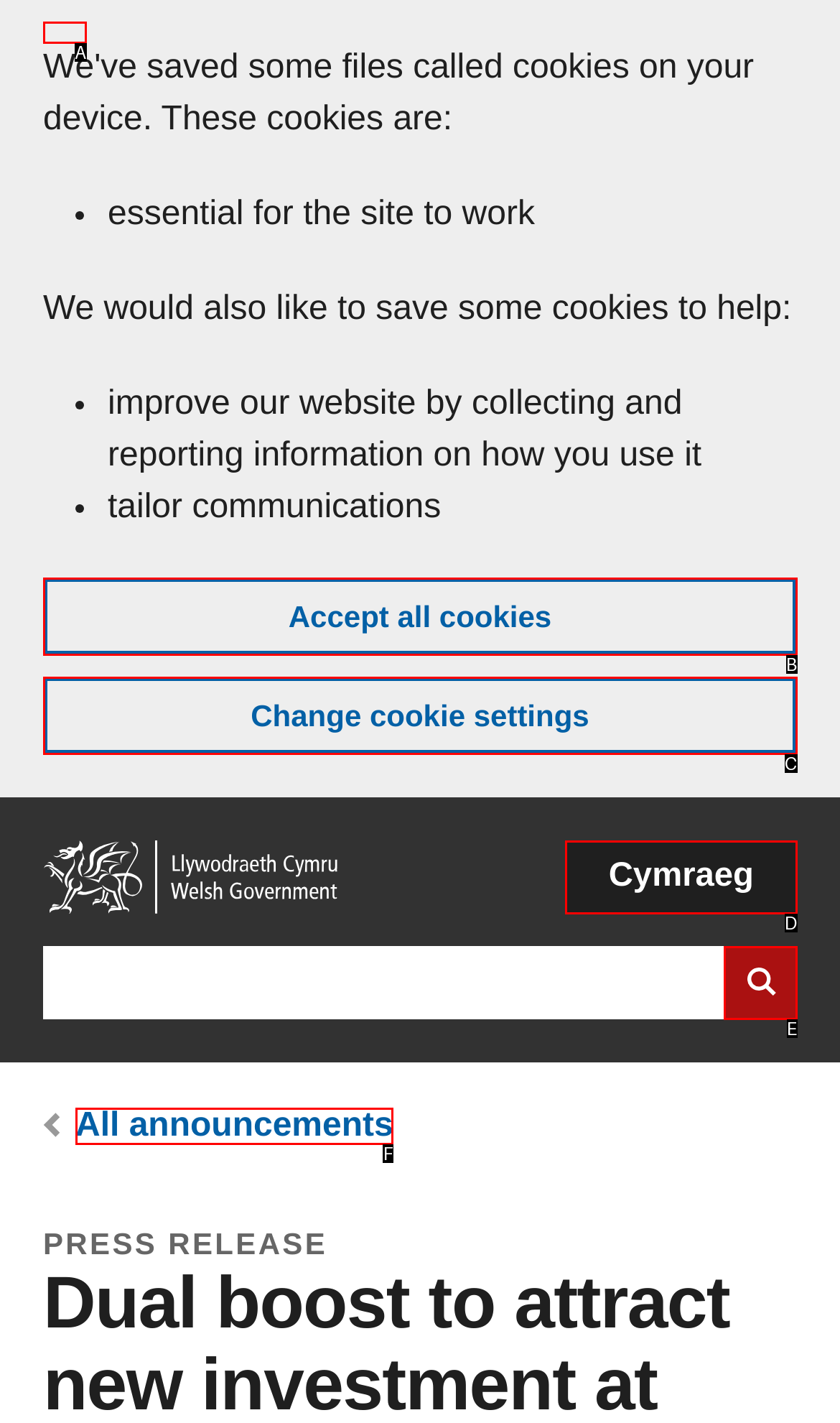Find the option that matches this description: value="Search website"
Provide the matching option's letter directly.

E